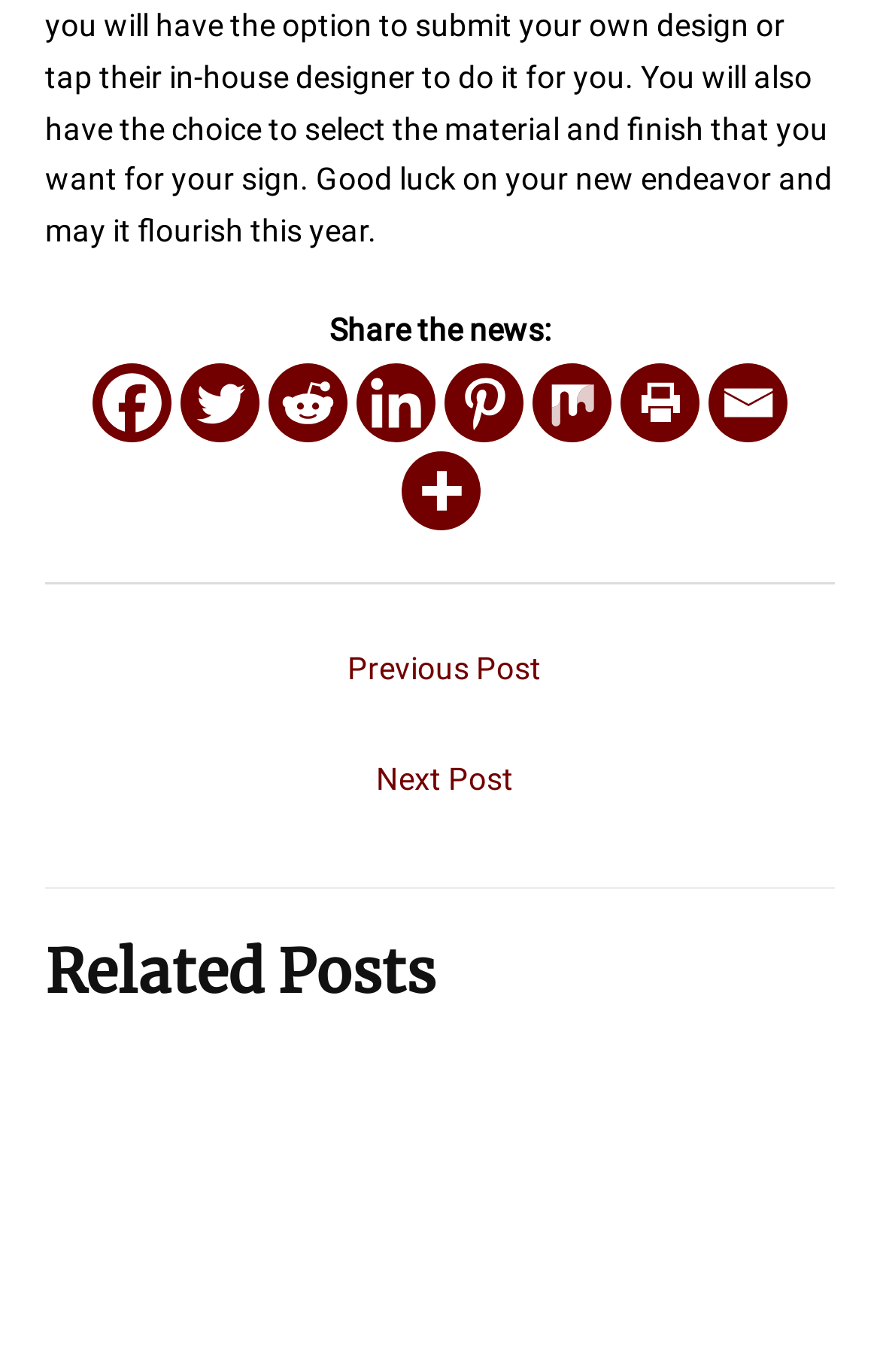Look at the image and give a detailed response to the following question: What is the purpose of the 'More' button?

The 'More' button is located next to the social media links, and it has an image icon. I infer that clicking this button will reveal more sharing options, possibly including additional social media platforms or other ways to share the content.